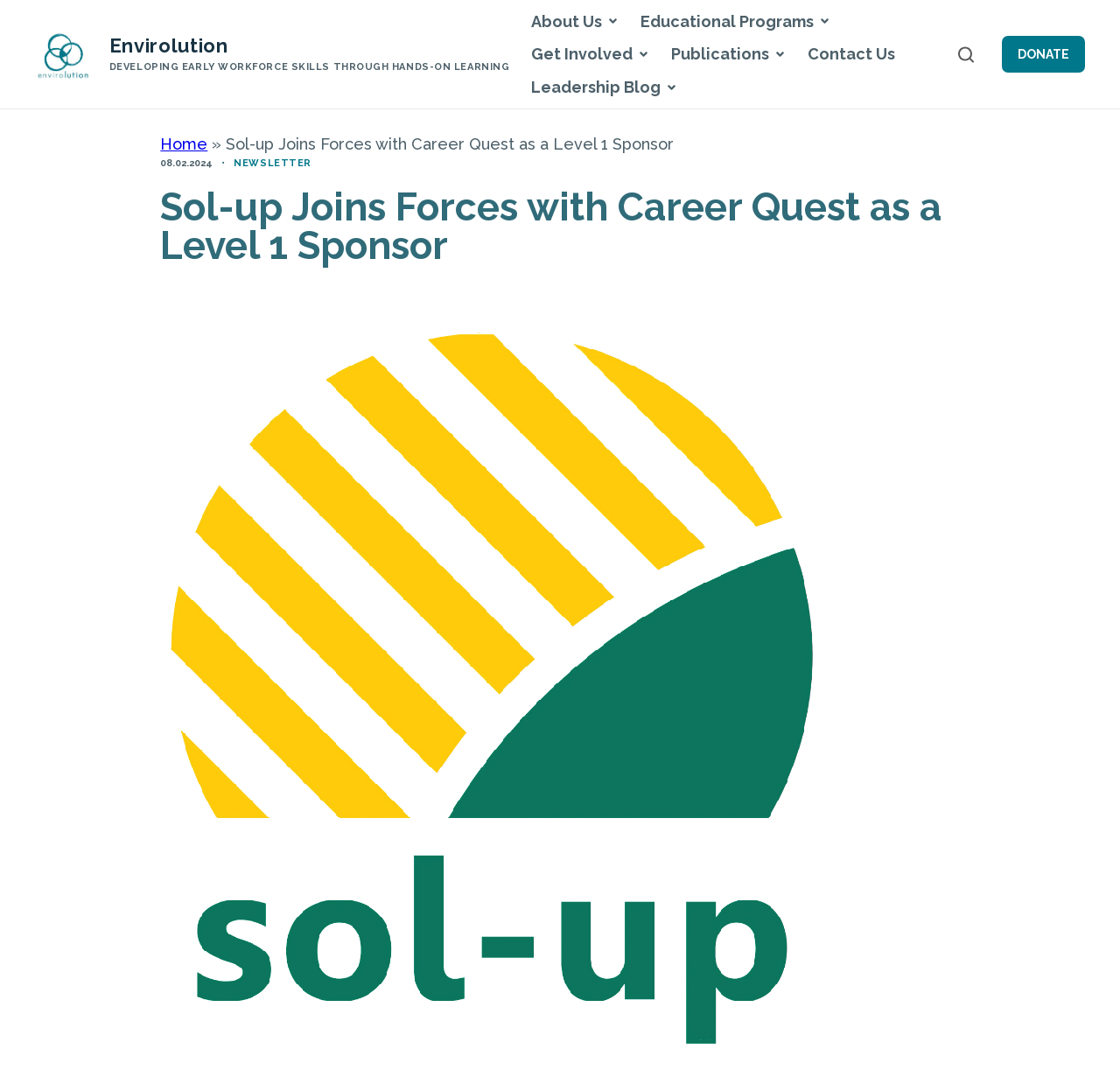Show the bounding box coordinates for the element that needs to be clicked to execute the following instruction: "Click the 'About Us' link". Provide the coordinates in the form of four float numbers between 0 and 1, i.e., [left, top, right, bottom].

[0.471, 0.004, 0.542, 0.035]